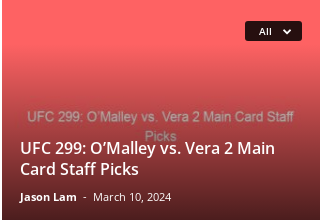Who is the author of the article?
Please describe in detail the information shown in the image to answer the question.

The author's name is displayed below the title, which indicates that Jason Lam is the person who wrote the article.